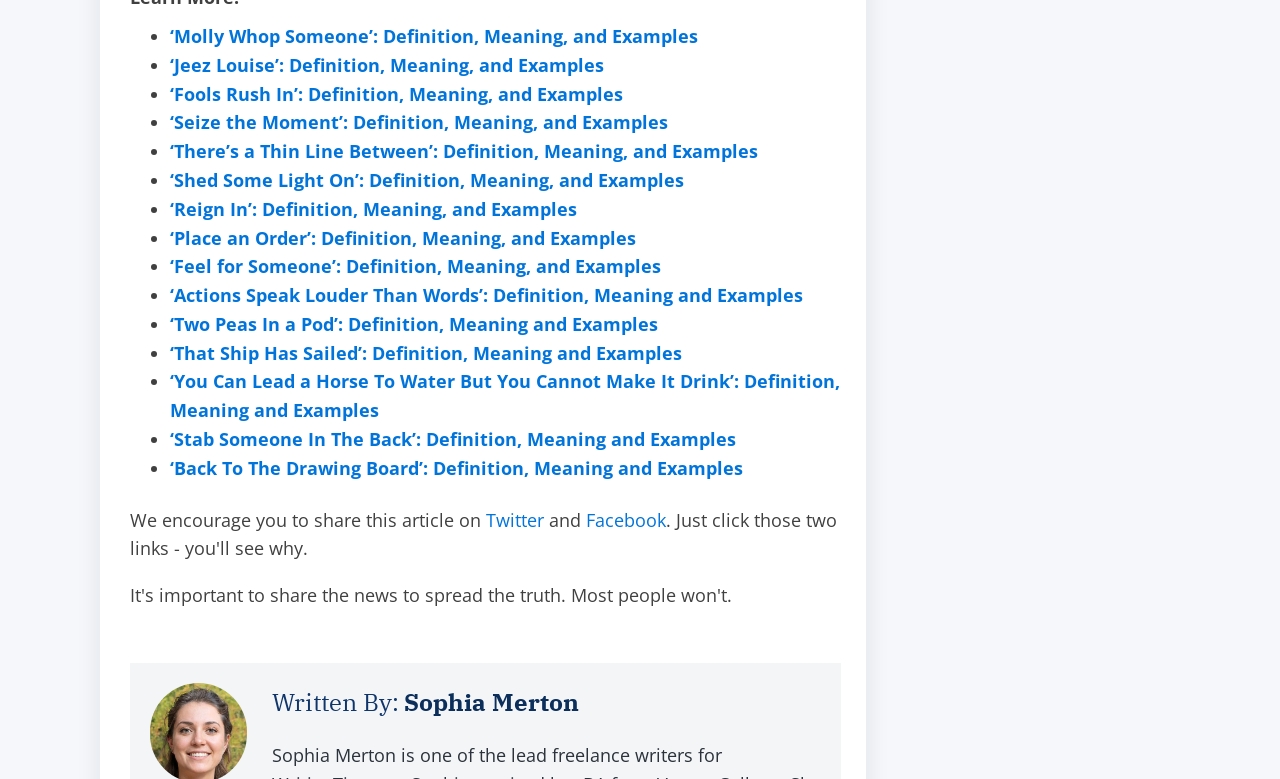How many idioms are listed on this webpage?
Please respond to the question with a detailed and informative answer.

I counted the number of links on the webpage, each of which corresponds to a different idiom. There are 20 links, so there are 20 idioms listed on this webpage.